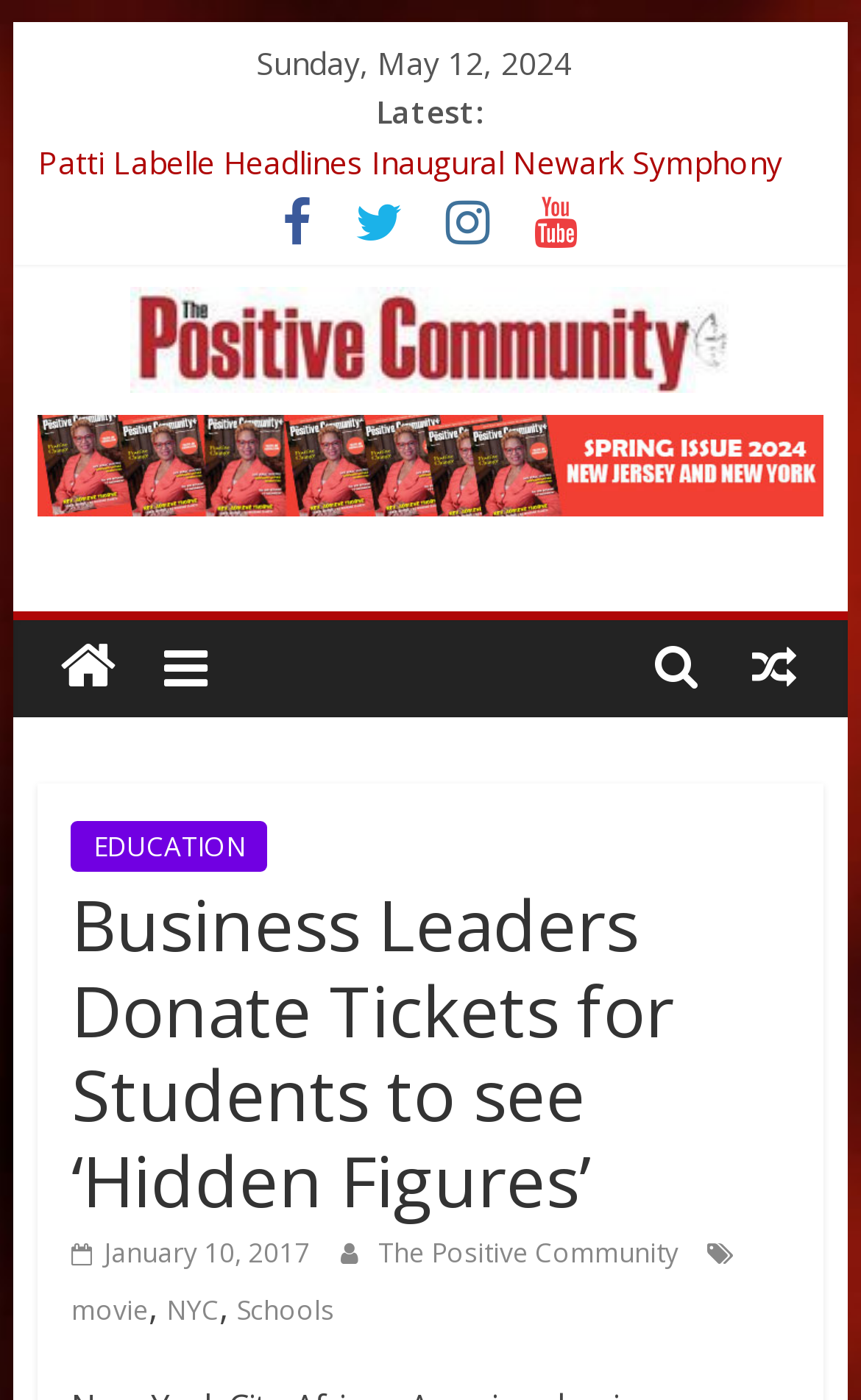Find the bounding box coordinates of the UI element according to this description: "NYC".

[0.193, 0.921, 0.254, 0.948]